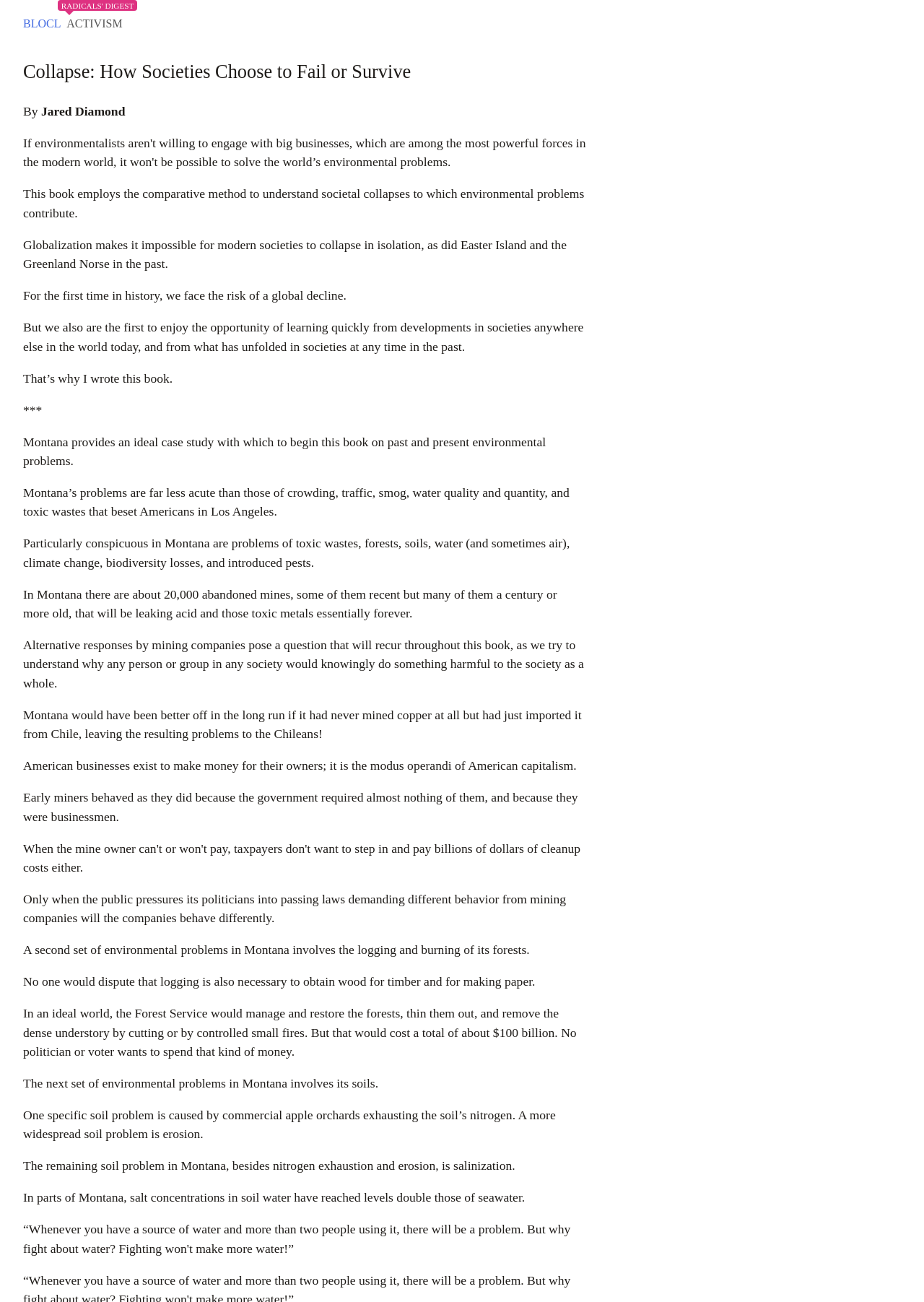What is the consequence of mining in Montana?
Please provide a comprehensive and detailed answer to the question.

The consequence of mining in Montana is mentioned in the text 'In Montana there are about 20,000 abandoned mines, some of them recent but many of them a century or more old, that will be leaking acid and those toxic metals essentially forever.' which states that the abandoned mines will leak toxic metals.